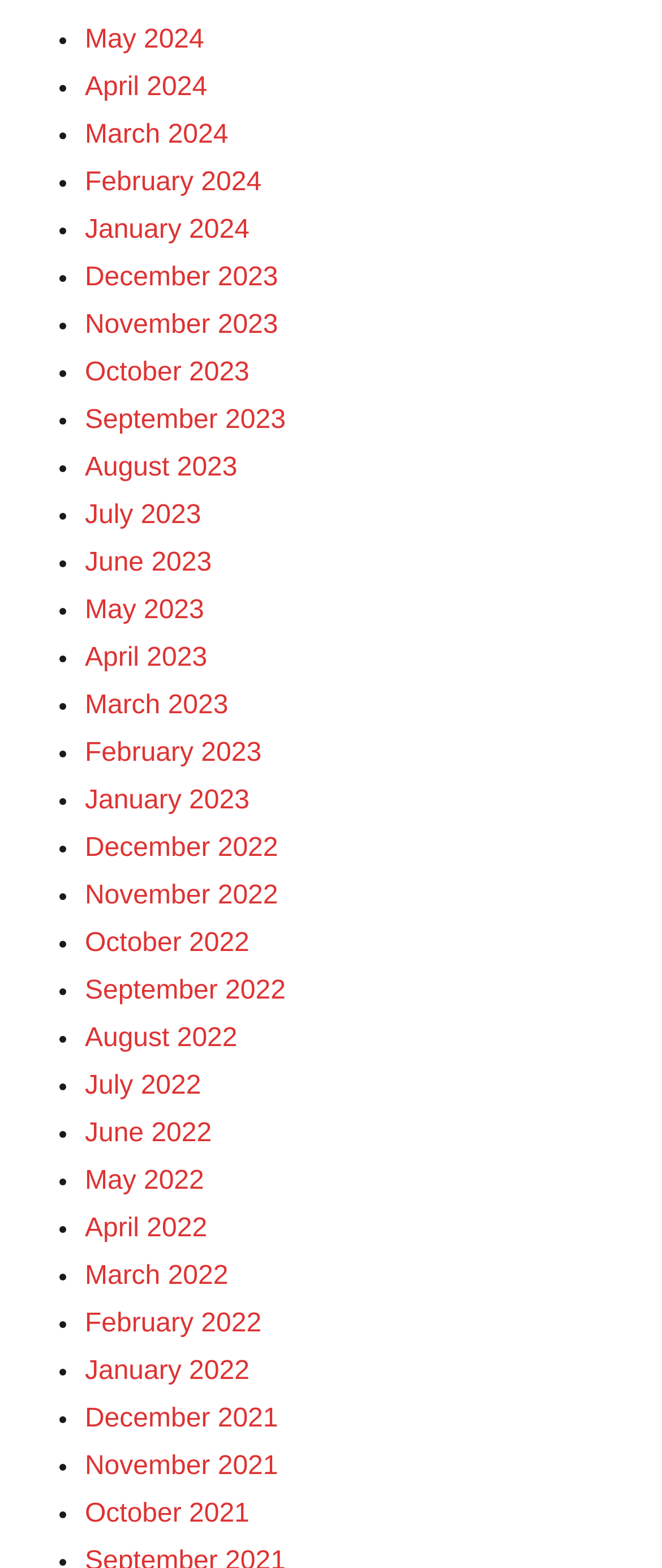Is there a link for March 2023?
Please respond to the question with a detailed and well-explained answer.

I searched the list of links and found that there is a link for March 2023, which is located in the middle of the list.